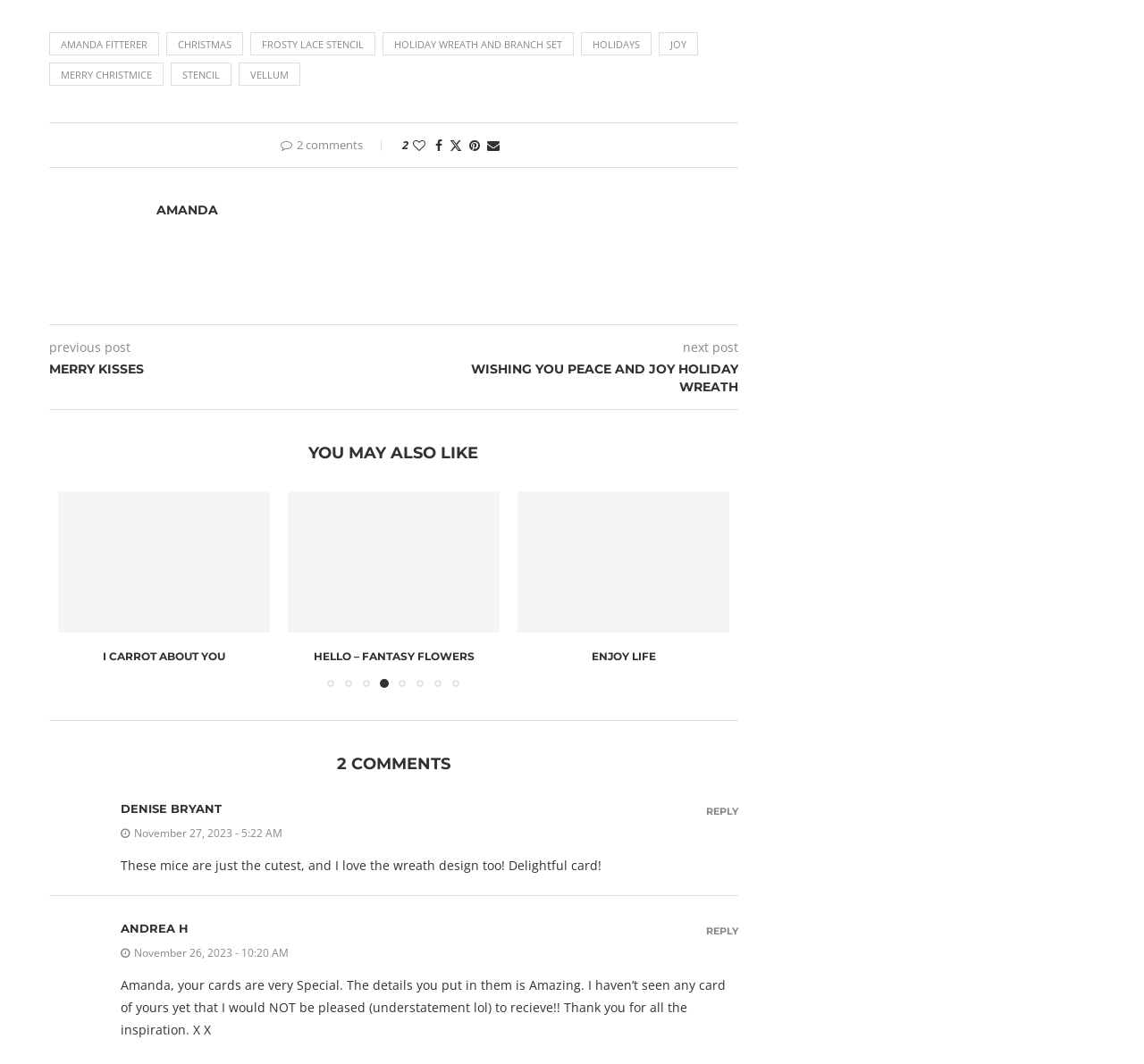How many comments are there on this post?
Analyze the image and deliver a detailed answer to the question.

I counted the number of comments by looking at the '2 comments' text at the top of the page and then verifying that there are indeed two comment sections below.